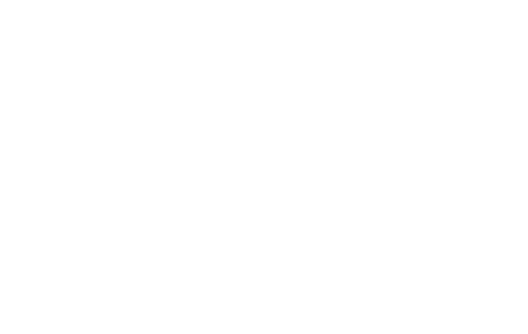Detail the scene shown in the image extensively.

The image depicts a logo associated with the "GER-1036-OPT-FRK - Phonecard Museum," suggesting a focus on the history and collection of phonecards. The background is simple and unobtrusive, allowing the logo to stand out prominently. This logo might represent an organization or exhibit dedicated to showcasing various types of phonecards, particularly those from Germany, emphasizing the evolution of telecommunications technology.